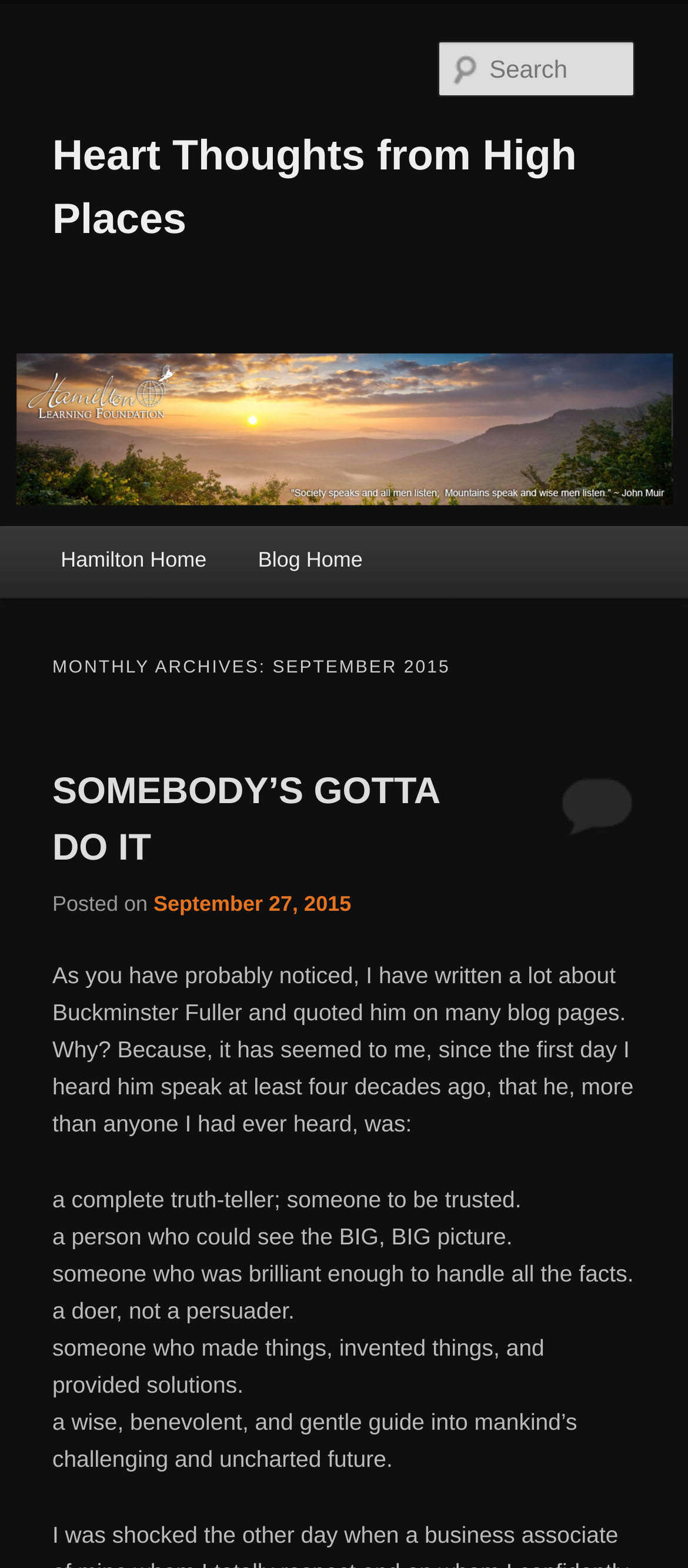Utilize the details in the image to thoroughly answer the following question: What is the main topic of the blog post?

I found the main topic of the blog post by reading the static text elements that describe the author's admiration for Buckminster Fuller and his qualities.